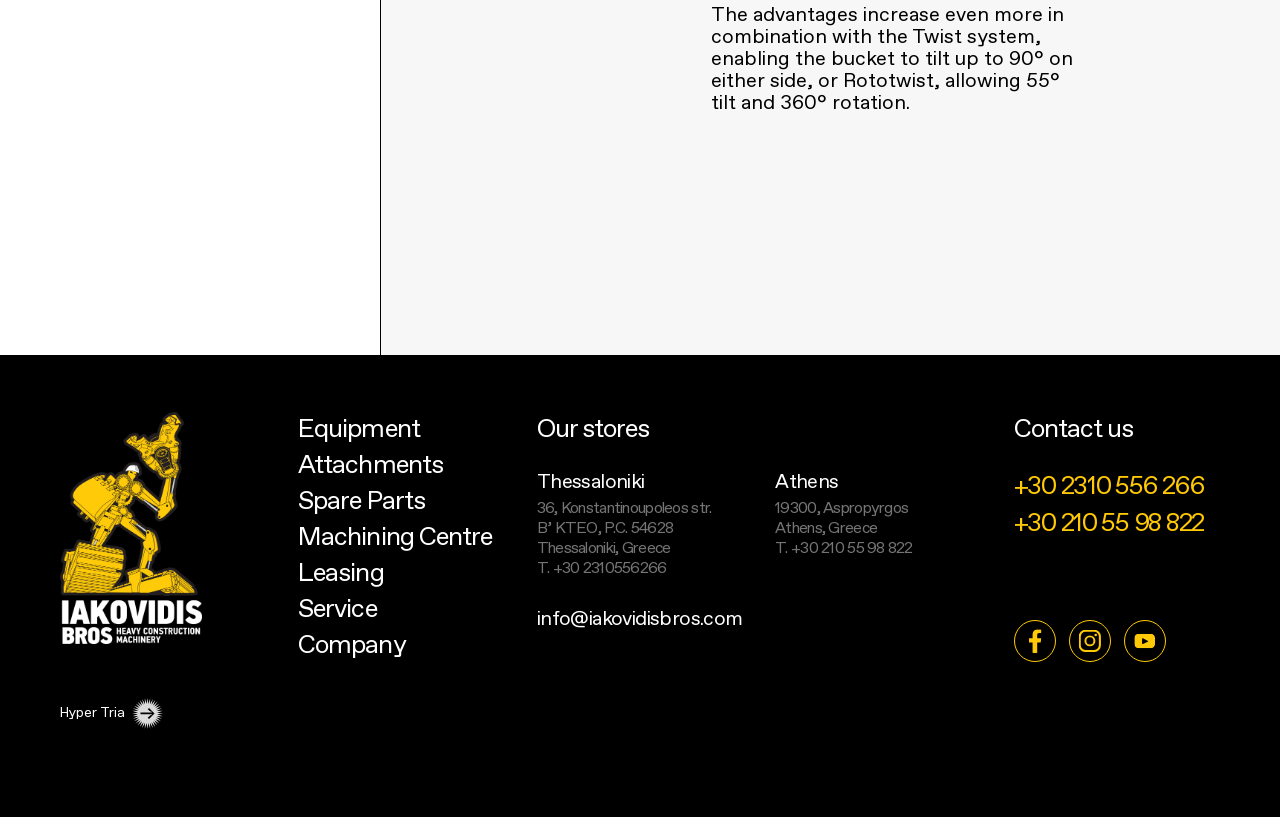Using a single word or phrase, answer the following question: 
What social media platforms does the company have a presence on?

Facebook, Instagram, and YouTube